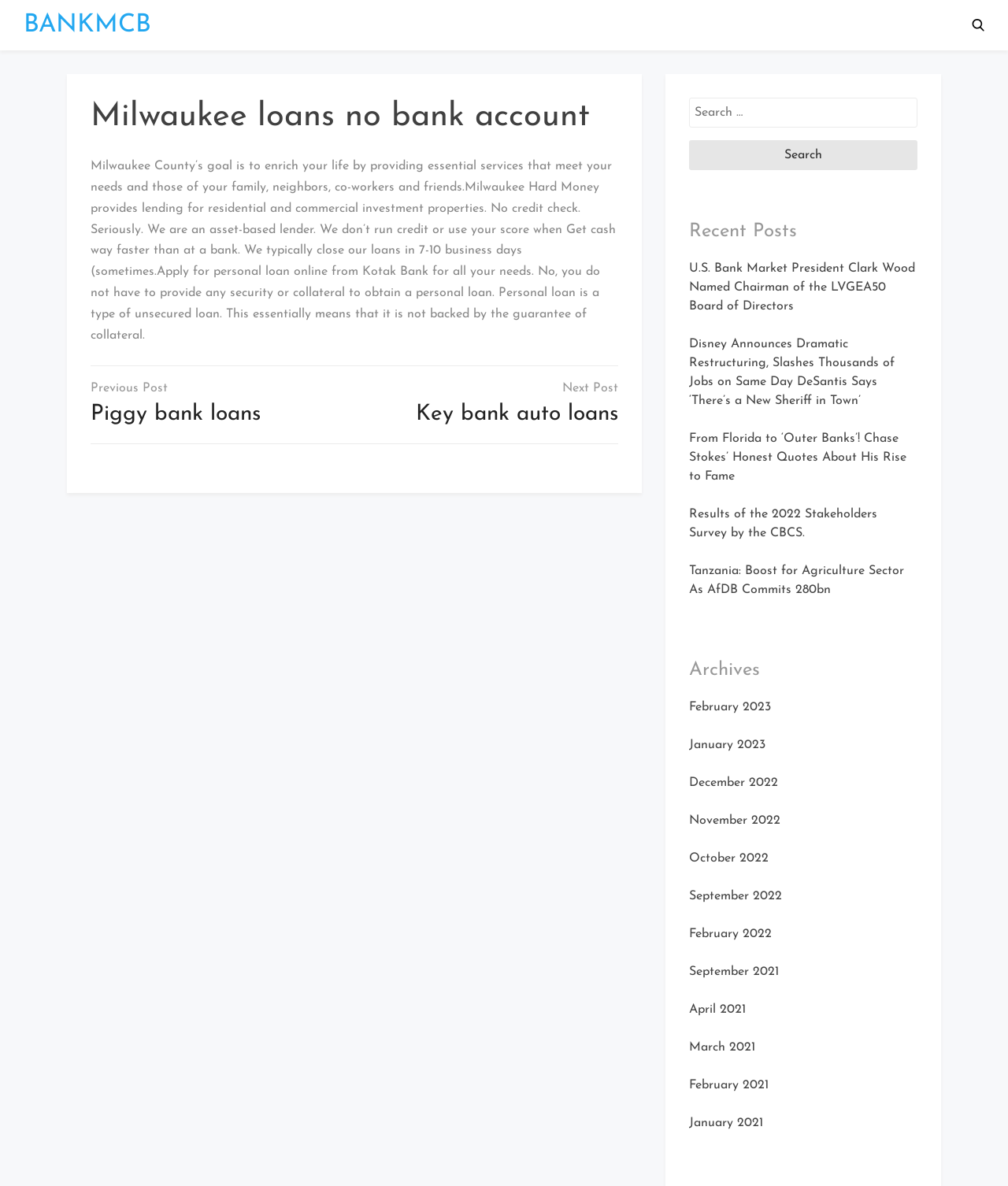Determine the bounding box coordinates of the element that should be clicked to execute the following command: "Browse the archives for February 2023".

[0.684, 0.591, 0.765, 0.602]